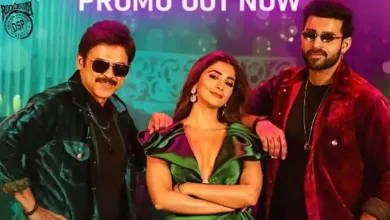What is written above the characters in the image?
Please answer the question with a single word or phrase, referencing the image.

PROMO OUT NOW